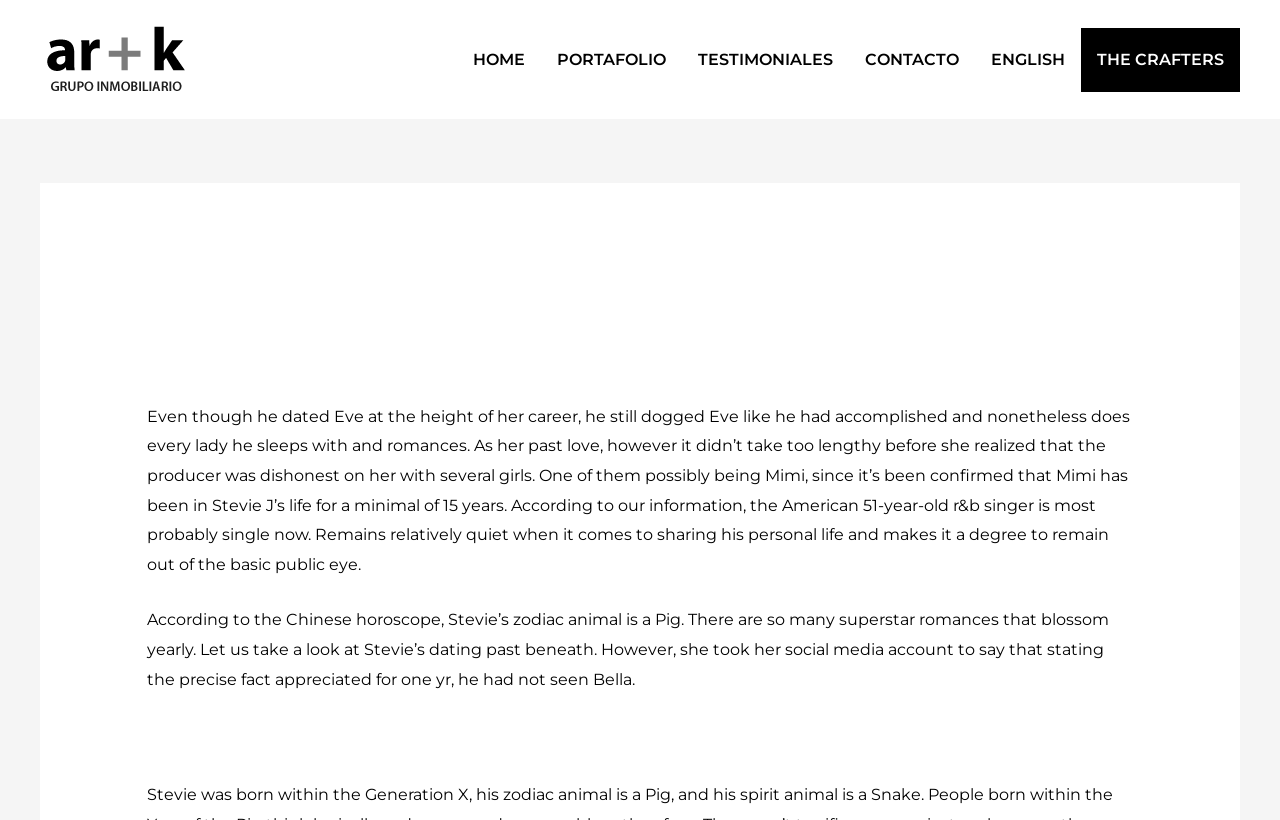Please find the bounding box coordinates (top-left x, top-left y, bottom-right x, bottom-right y) in the screenshot for the UI element described as follows: TESTIMONIALES

[0.533, 0.034, 0.663, 0.112]